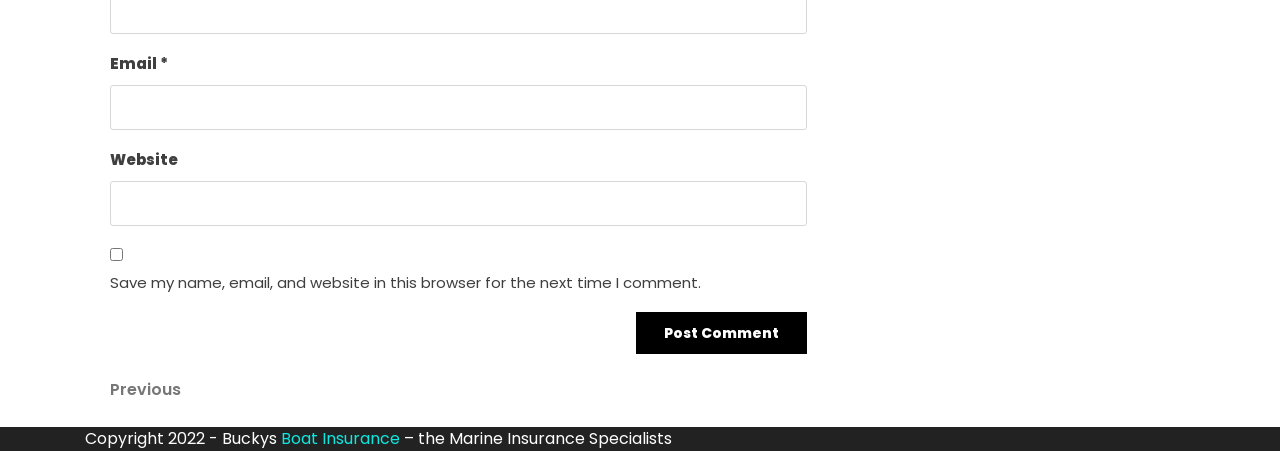What is the label of the first text input field?
Please utilize the information in the image to give a detailed response to the question.

The first text input field has a label 'Email' which is indicated by the StaticText element with the text 'Email' and the textbox element with the description 'Email *'.